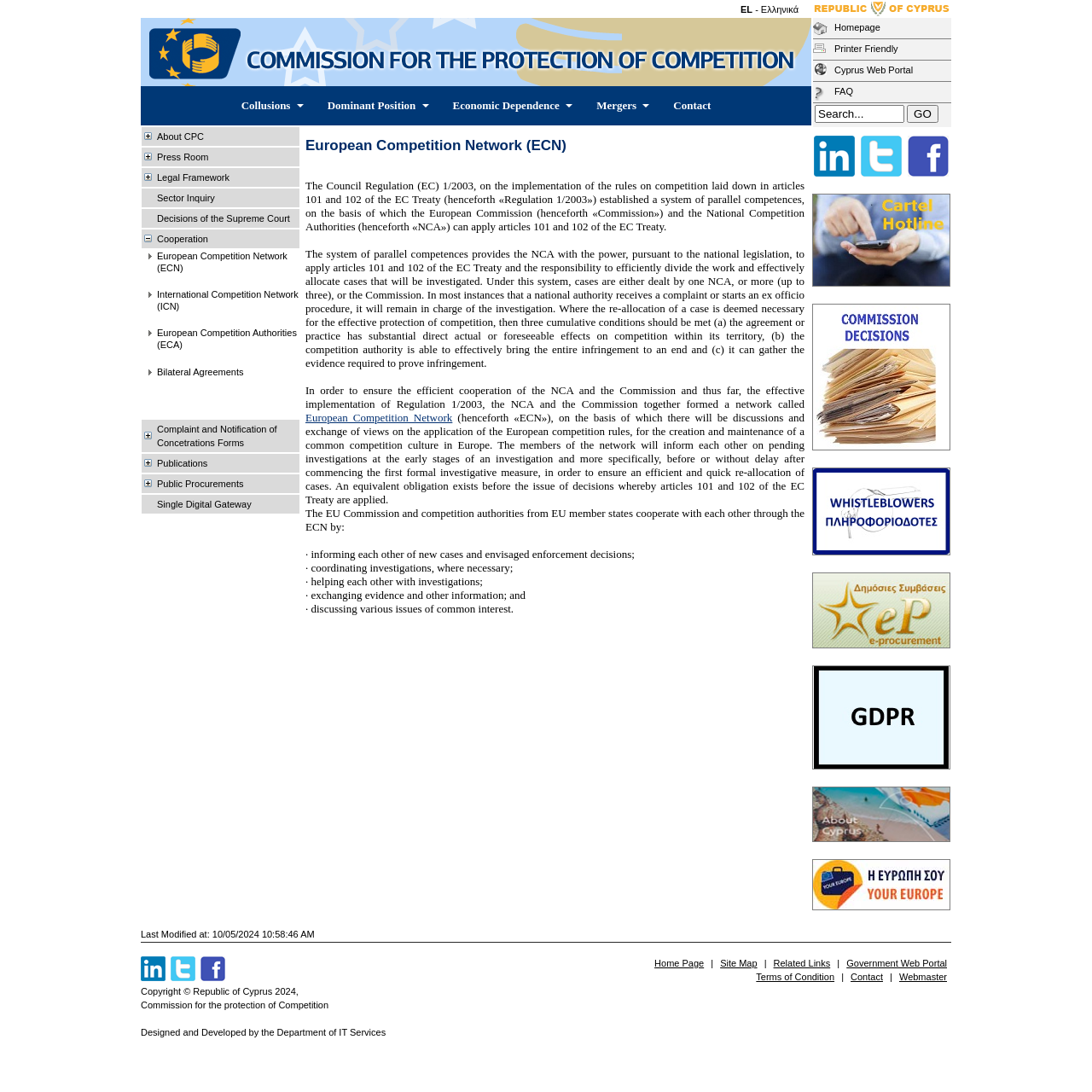Determine the bounding box coordinates of the UI element that matches the following description: "Jawa Barat". The coordinates should be four float numbers between 0 and 1 in the format [left, top, right, bottom].

None